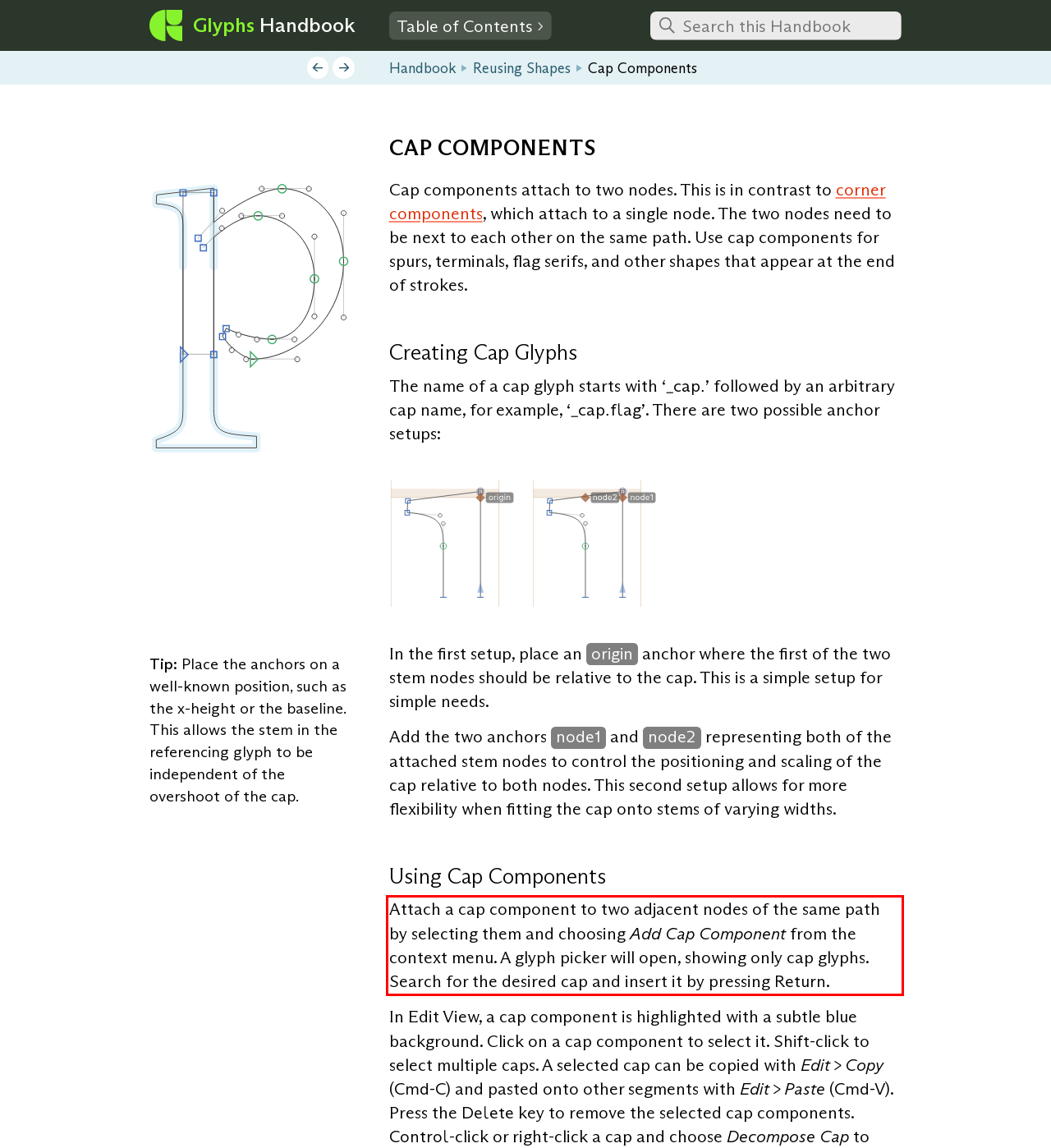You are presented with a webpage screenshot featuring a red bounding box. Perform OCR on the text inside the red bounding box and extract the content.

Attach a cap component to two adjacent nodes of the same path by selecting them and choosing Add Cap Component from the context menu. A glyph picker will open, showing only cap glyphs. Search for the desired cap and insert it by pressing Return.